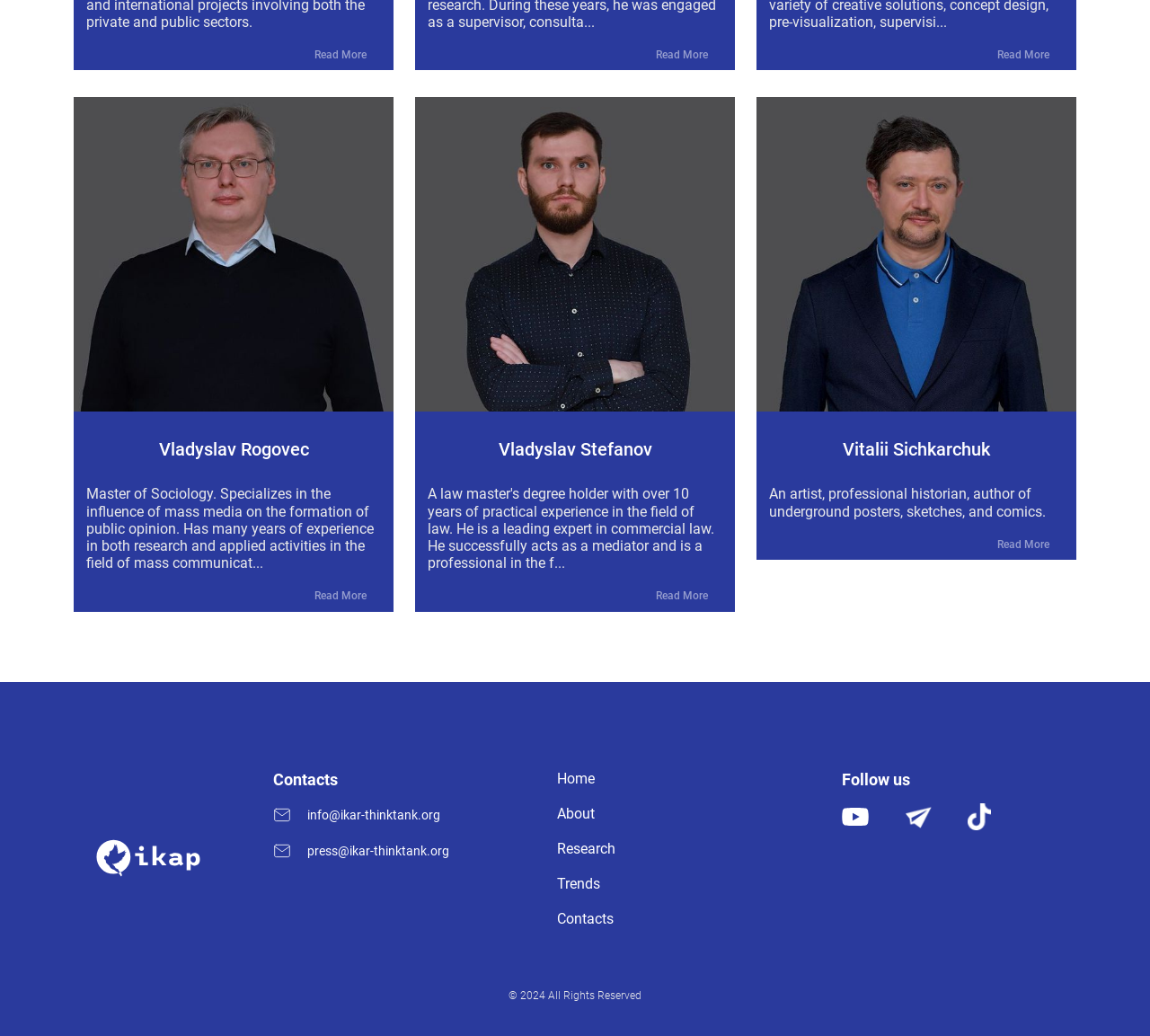Kindly determine the bounding box coordinates of the area that needs to be clicked to fulfill this instruction: "Go to the Contacts page".

[0.485, 0.879, 0.689, 0.896]